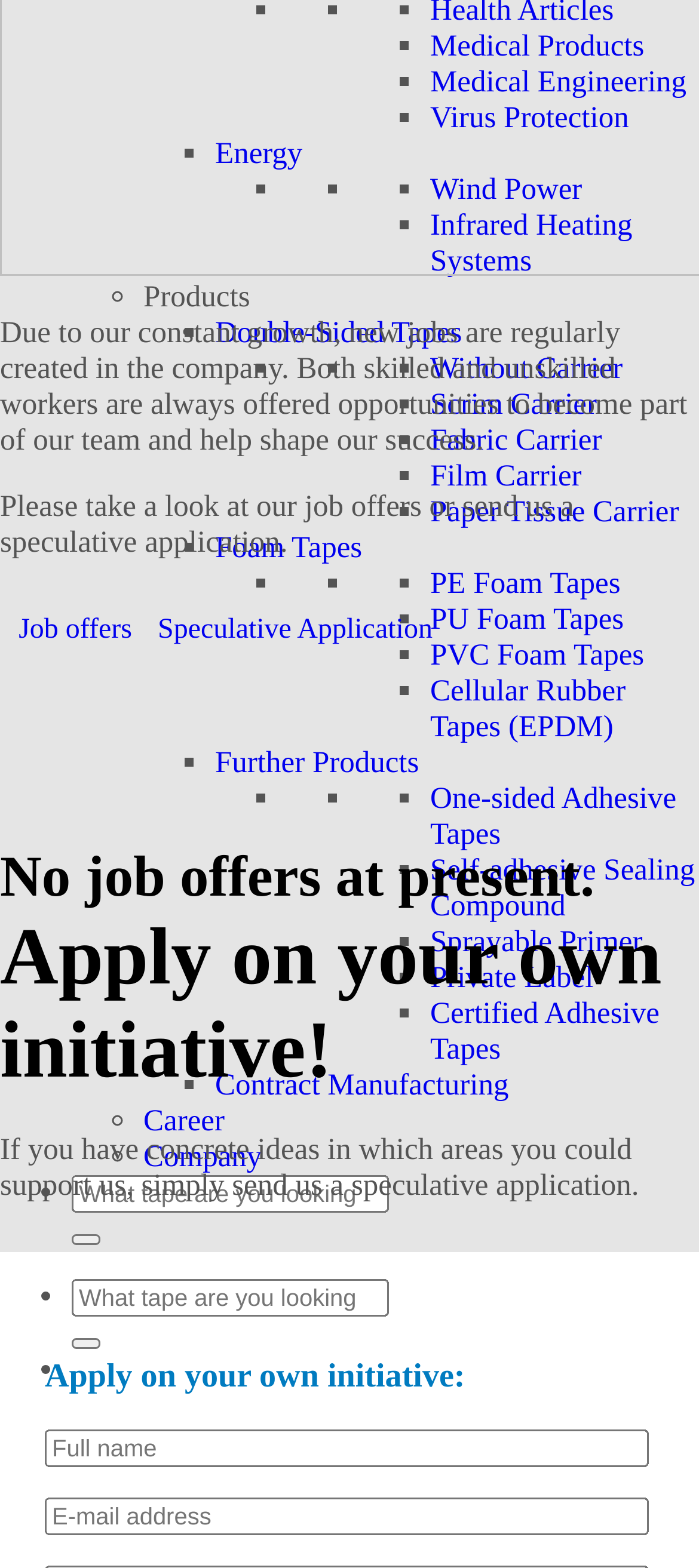Determine the bounding box coordinates of the section I need to click to execute the following instruction: "Click on Medical Products". Provide the coordinates as four float numbers between 0 and 1, i.e., [left, top, right, bottom].

[0.615, 0.018, 0.922, 0.04]